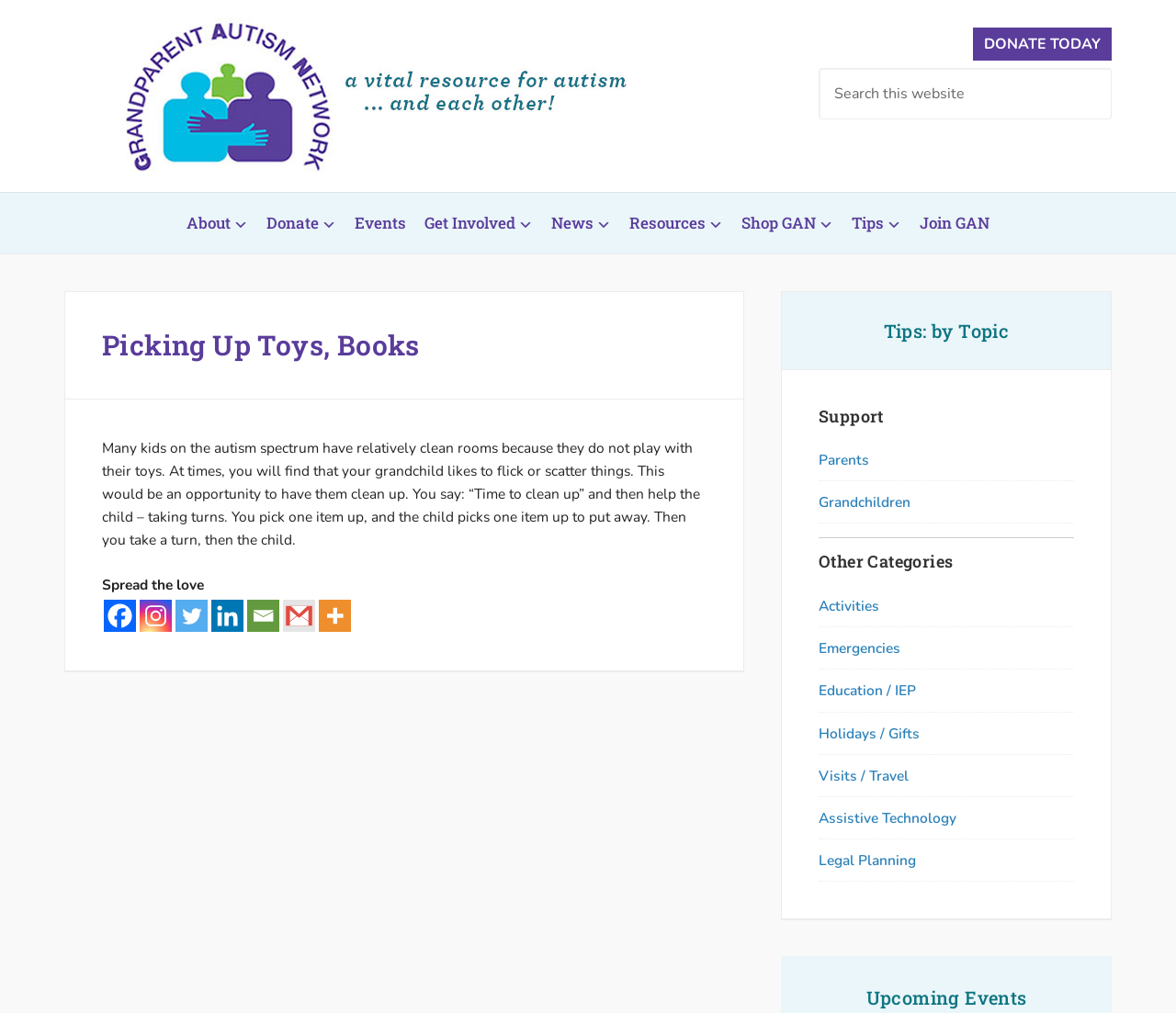Specify the bounding box coordinates (top-left x, top-left y, bottom-right x, bottom-right y) of the UI element in the screenshot that matches this description: Education / IEP

[0.696, 0.672, 0.779, 0.691]